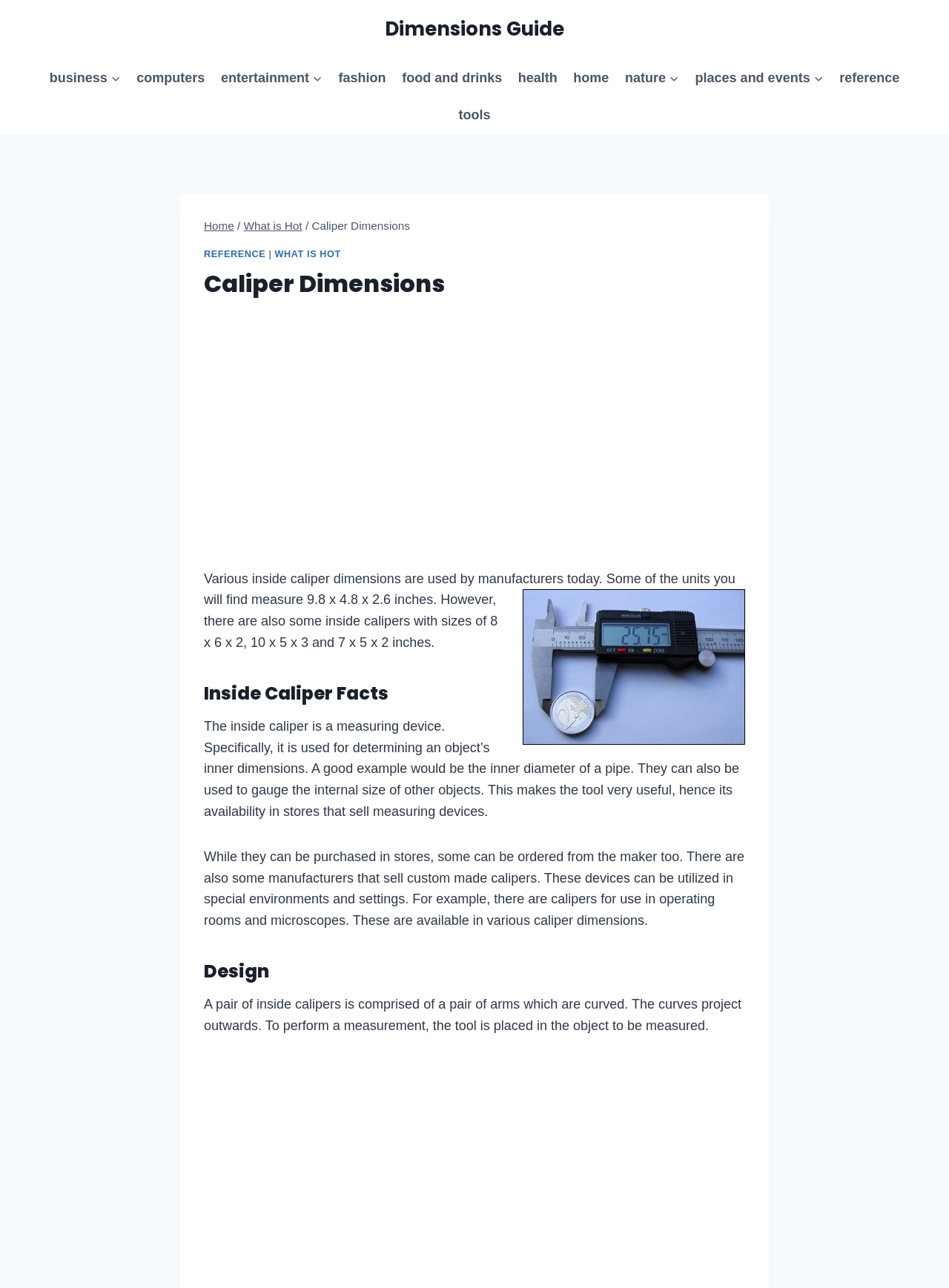Please find the bounding box for the UI element described by: "Reference".

[0.876, 0.046, 0.956, 0.075]